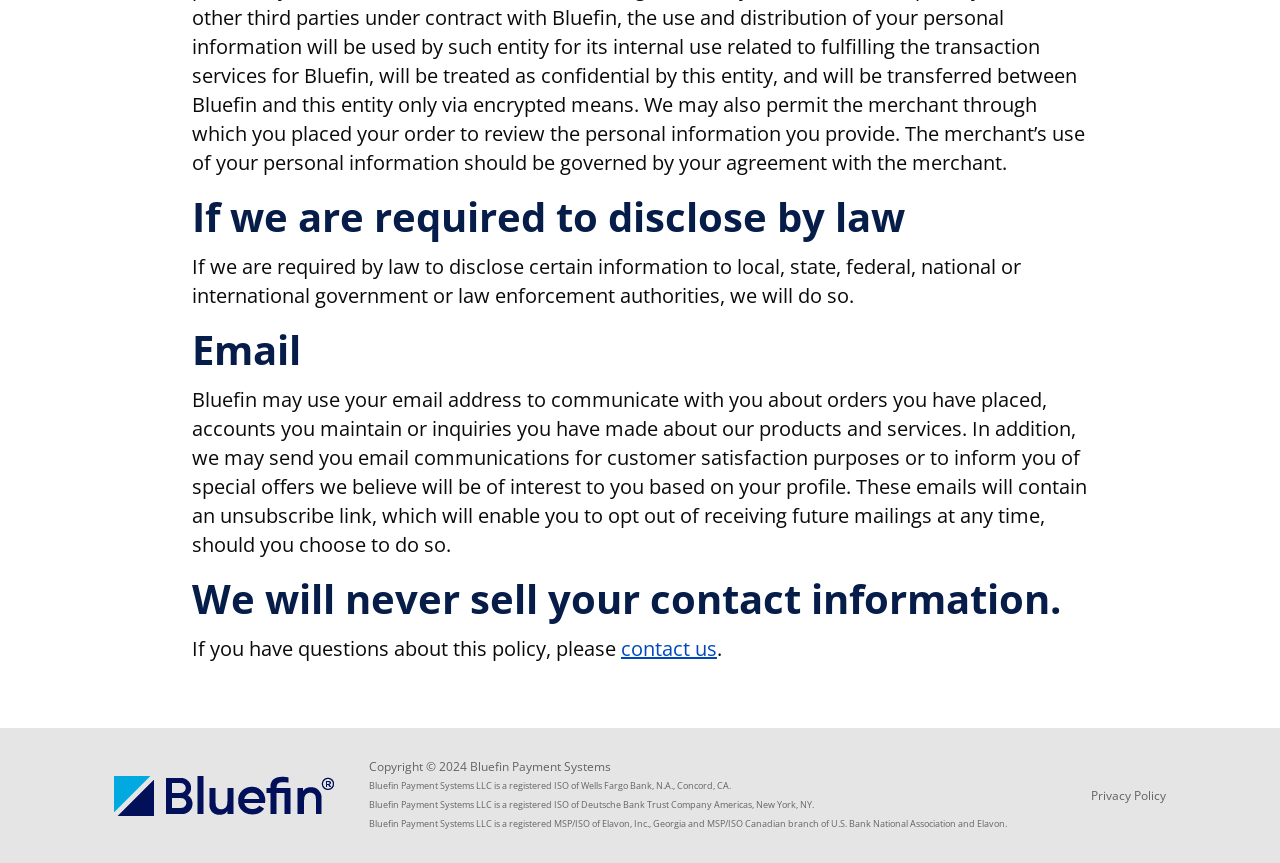Respond to the following question with a brief word or phrase:
What is the purpose of the 'contact us' link?

To ask questions about the policy